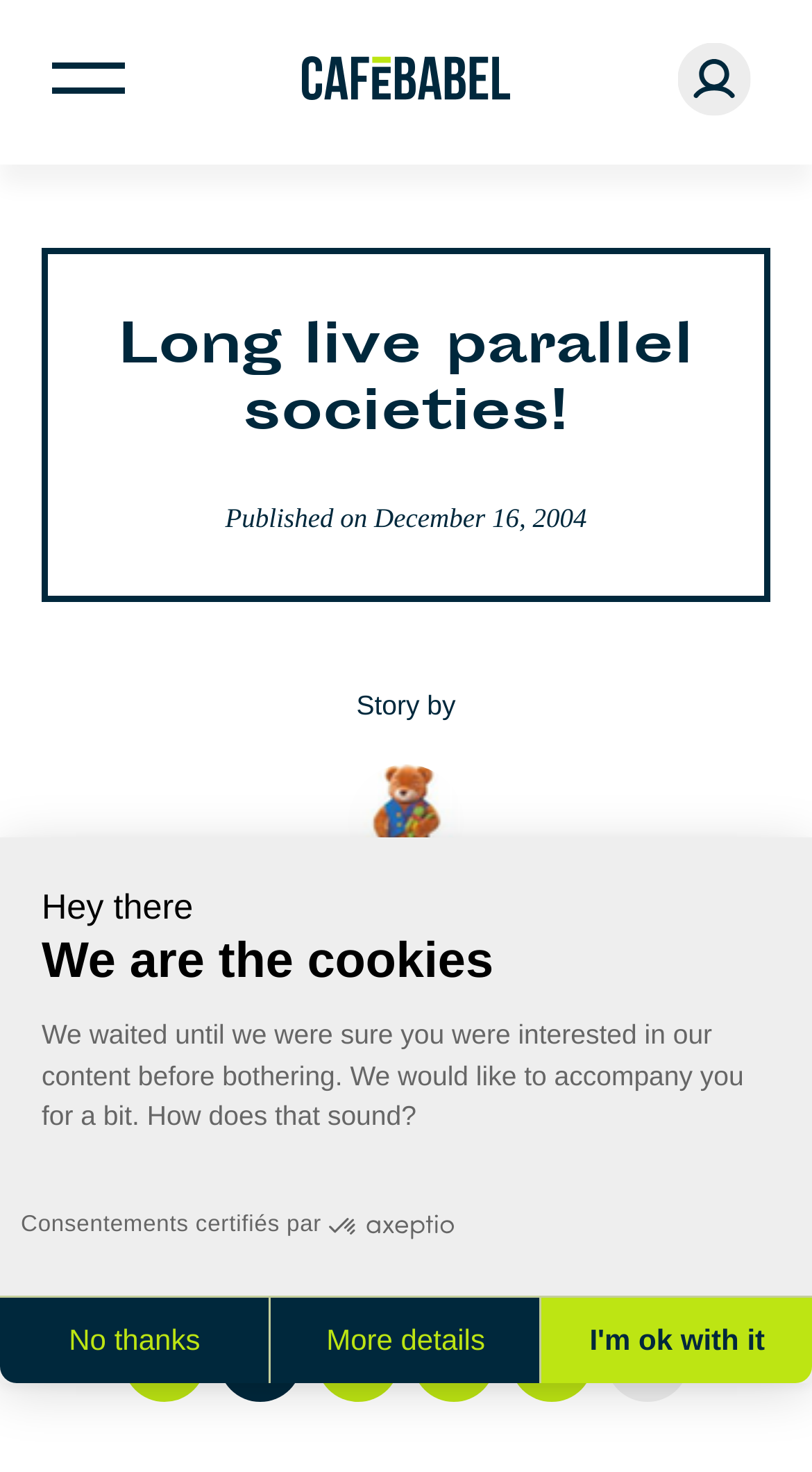When was the story published?
Provide a well-explained and detailed answer to the question.

I found the answer by looking at the 'Published on' text, which is located below the main heading. The date 'December 16, 2004' is right next to the 'Published on' text, indicating that the story was published on this date.